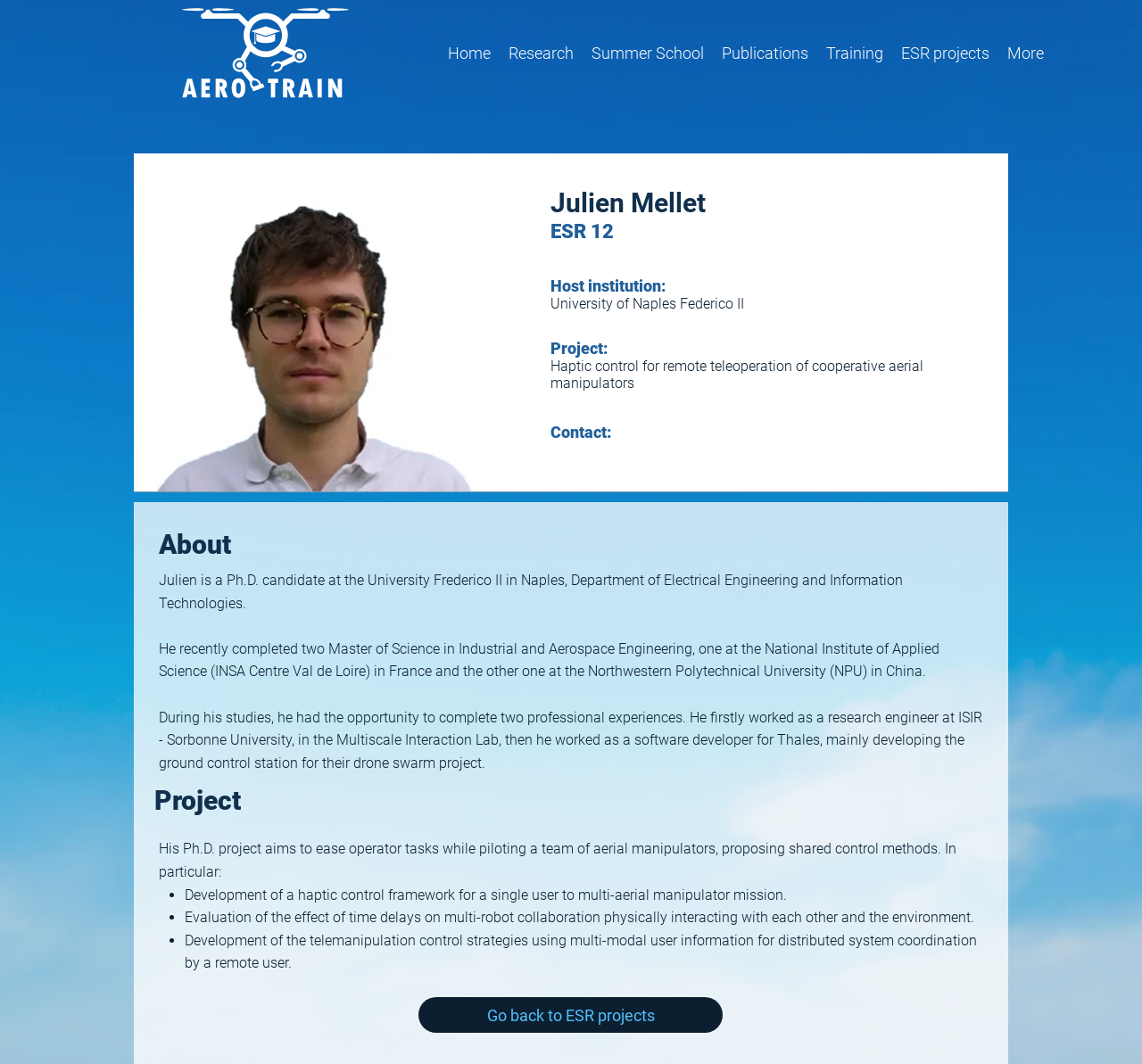What is the name of the university where Julien is a Ph.D. candidate?
Using the visual information from the image, give a one-word or short-phrase answer.

University of Naples Federico II